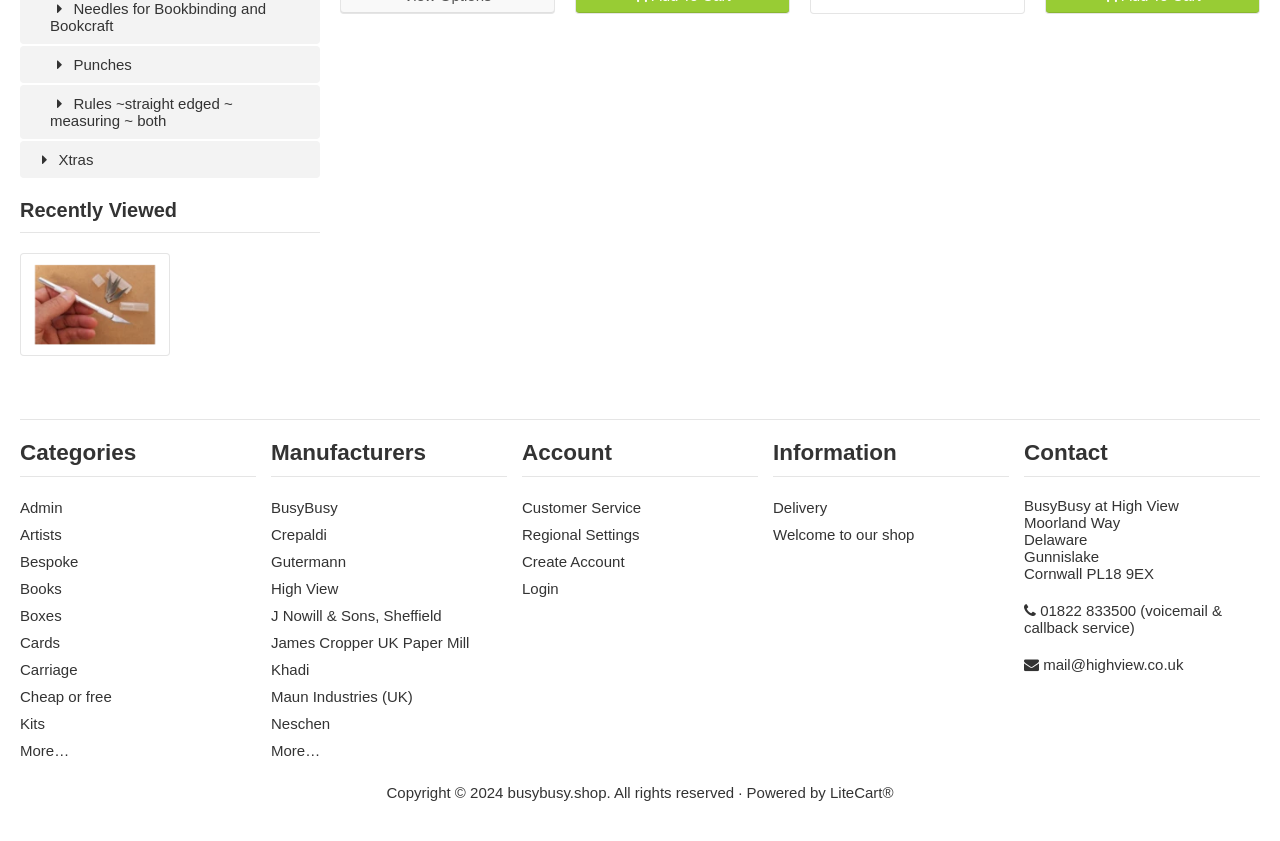Identify the bounding box coordinates of the element to click to follow this instruction: 'Go to Admin page'. Ensure the coordinates are four float values between 0 and 1, provided as [left, top, right, bottom].

[0.016, 0.594, 0.049, 0.614]